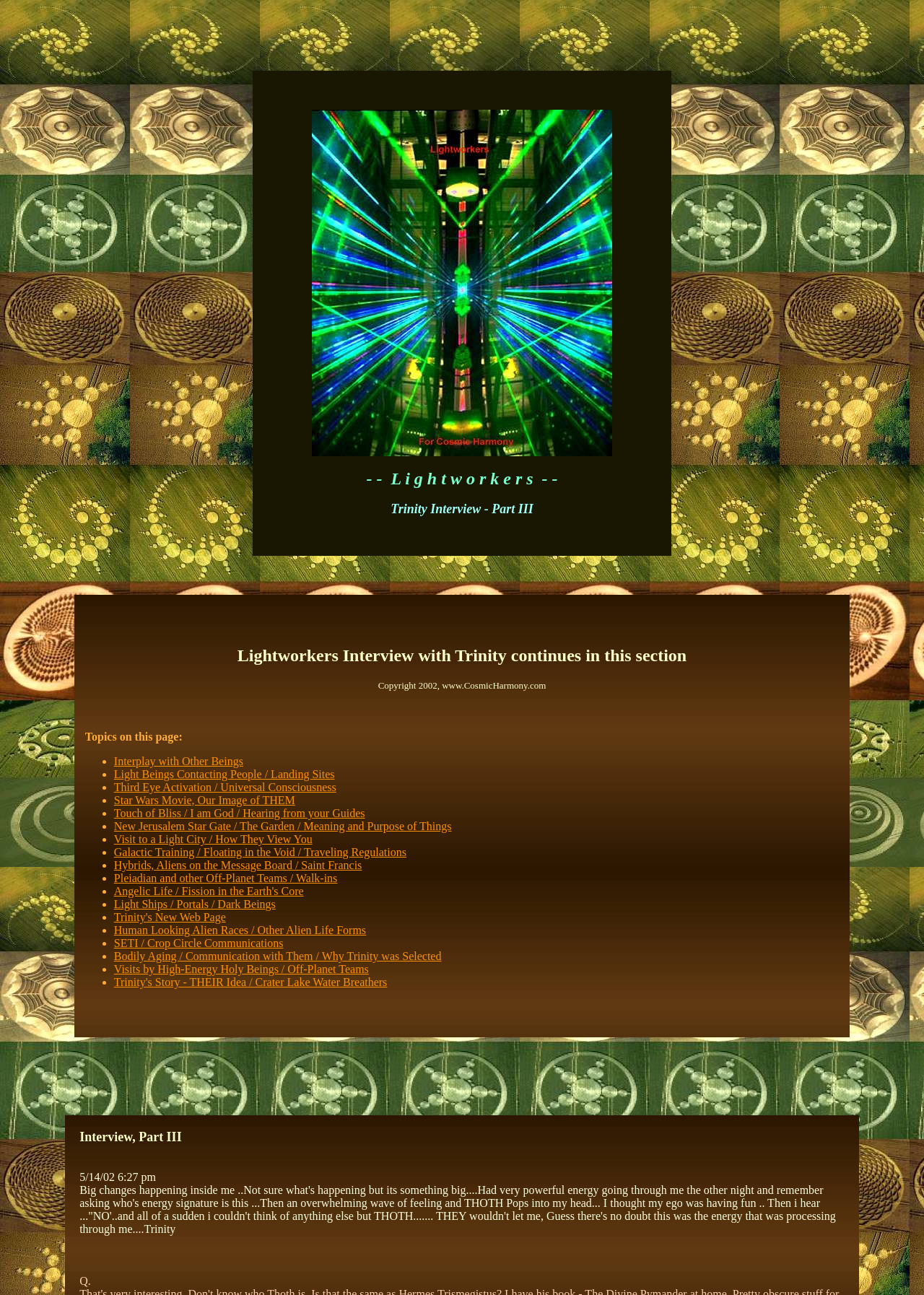Identify the bounding box coordinates of the clickable region necessary to fulfill the following instruction: "Read the interview with Trinity". The bounding box coordinates should be four float numbers between 0 and 1, i.e., [left, top, right, bottom].

[0.423, 0.387, 0.577, 0.399]